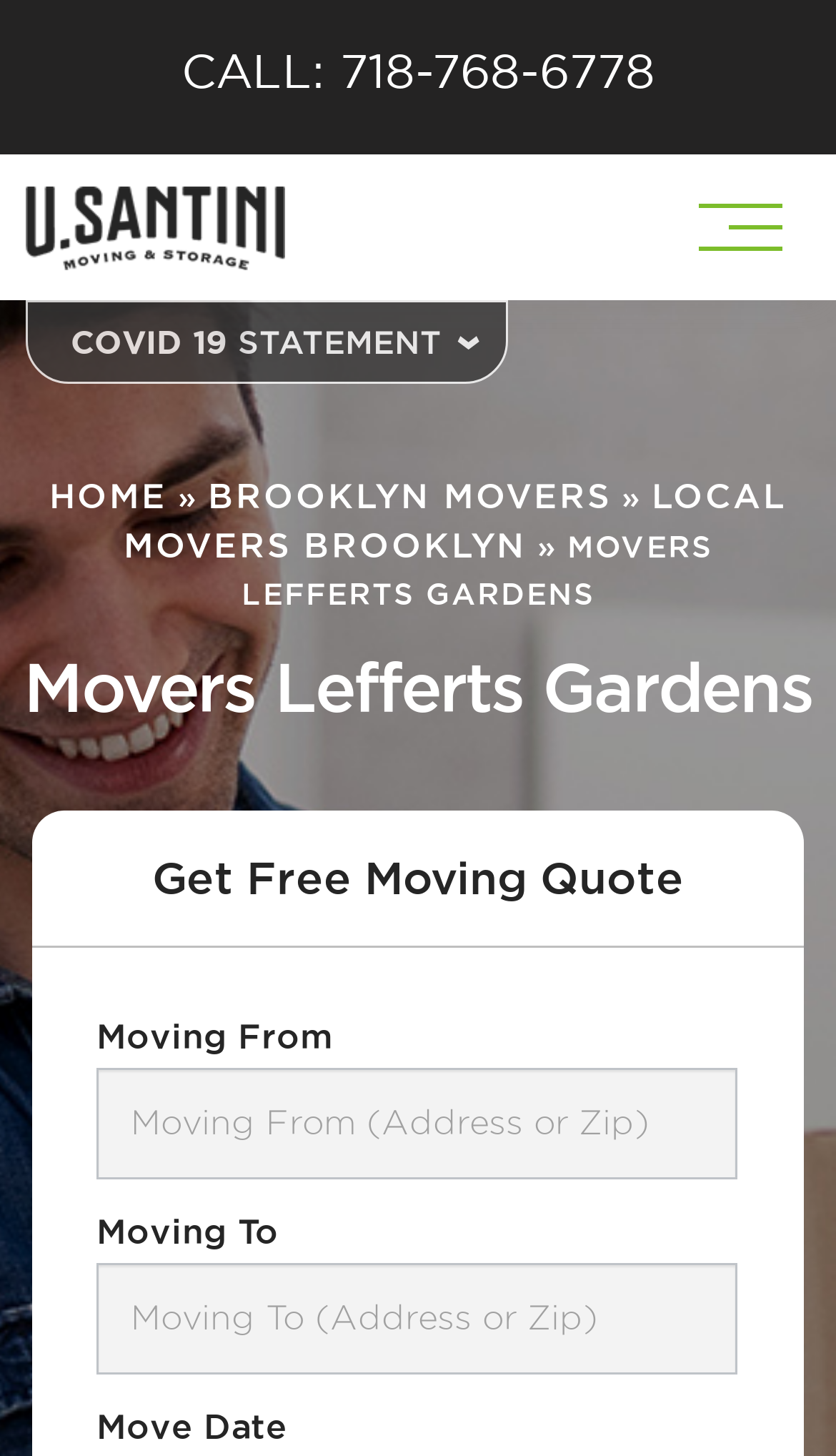Provide a thorough and detailed response to the question by examining the image: 
How many input fields are there for getting a moving quote?

I found three input fields by looking at the form elements with labels 'Moving From', 'Moving To', and 'Move Date'.